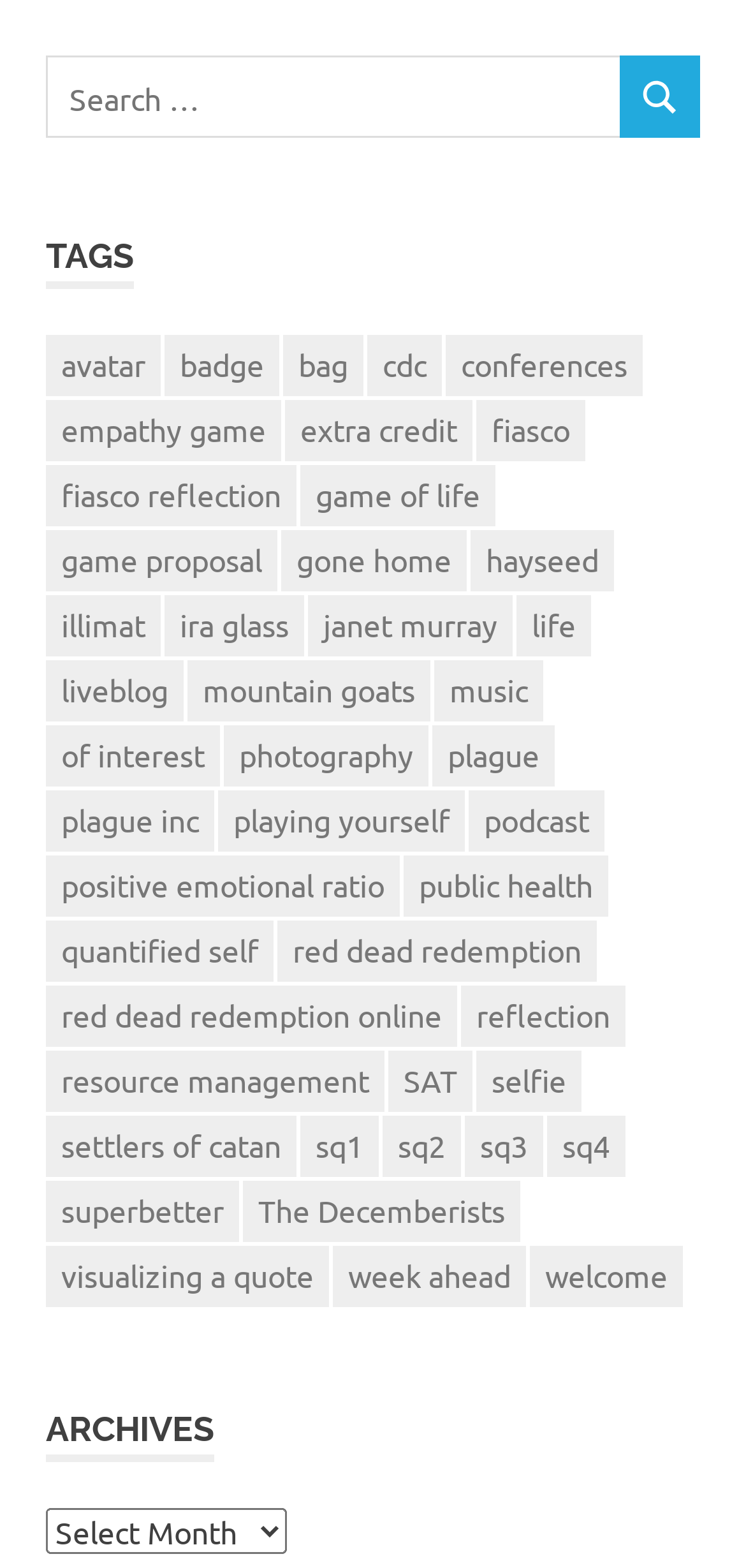Please provide a brief answer to the following inquiry using a single word or phrase:
How many items are under the 'gone home' tag?

14 items